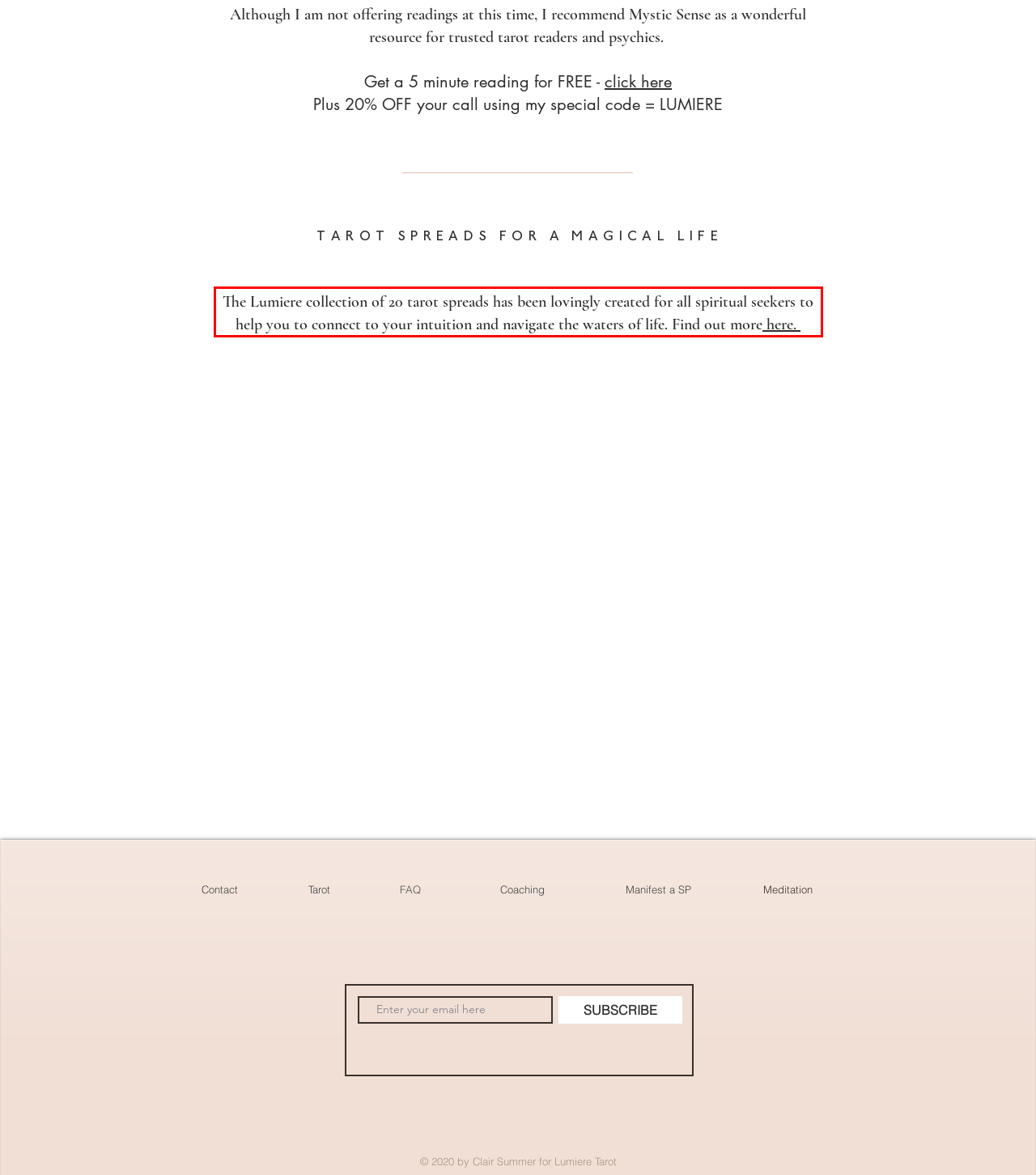From the screenshot of the webpage, locate the red bounding box and extract the text contained within that area.

The Lumiere collection of 20 tarot spreads has been lovingly created for all spiritual seekers to help you to connect to your intuition and navigate the waters of life. Find out more here.